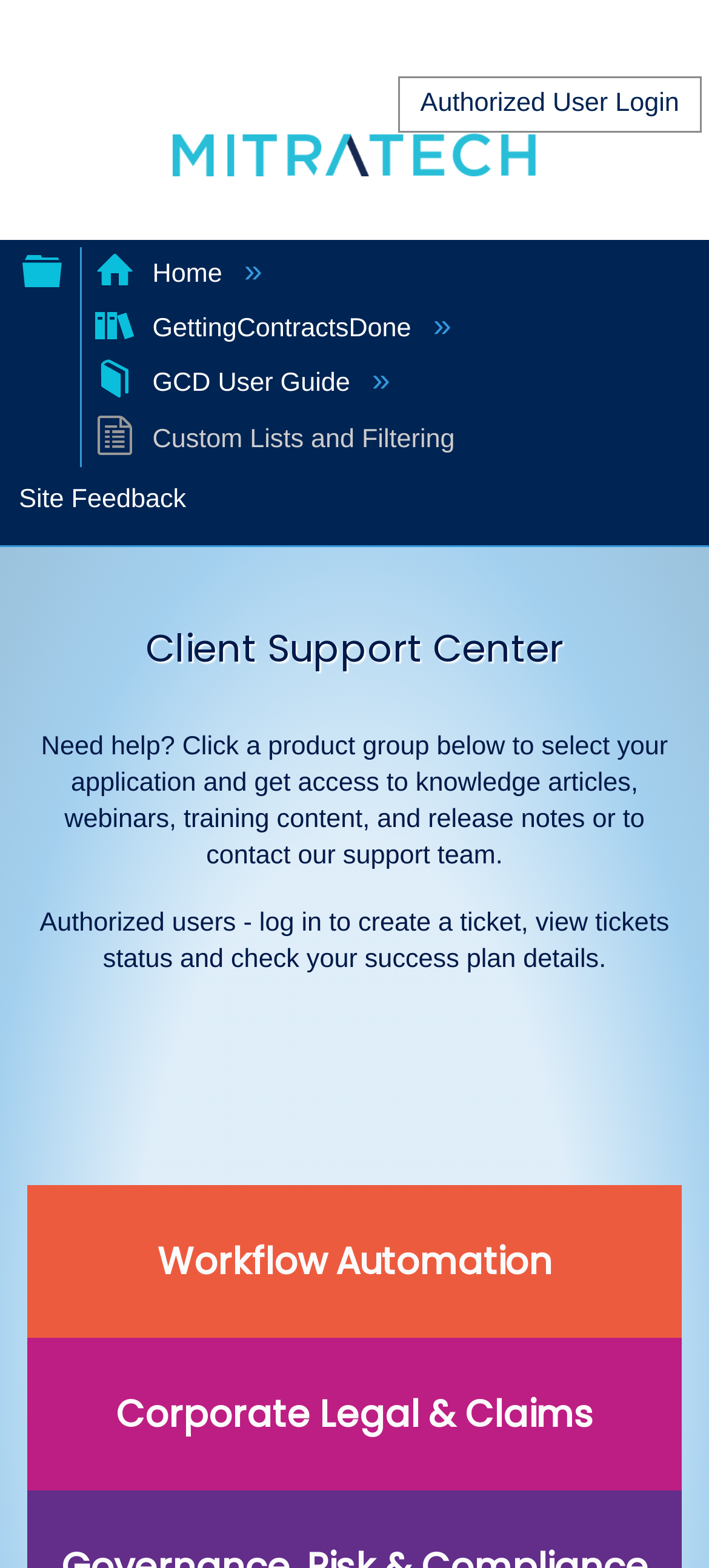Determine the bounding box coordinates for the clickable element to execute this instruction: "Click the Authorized User Login button". Provide the coordinates as four float numbers between 0 and 1, i.e., [left, top, right, bottom].

[0.561, 0.049, 0.99, 0.084]